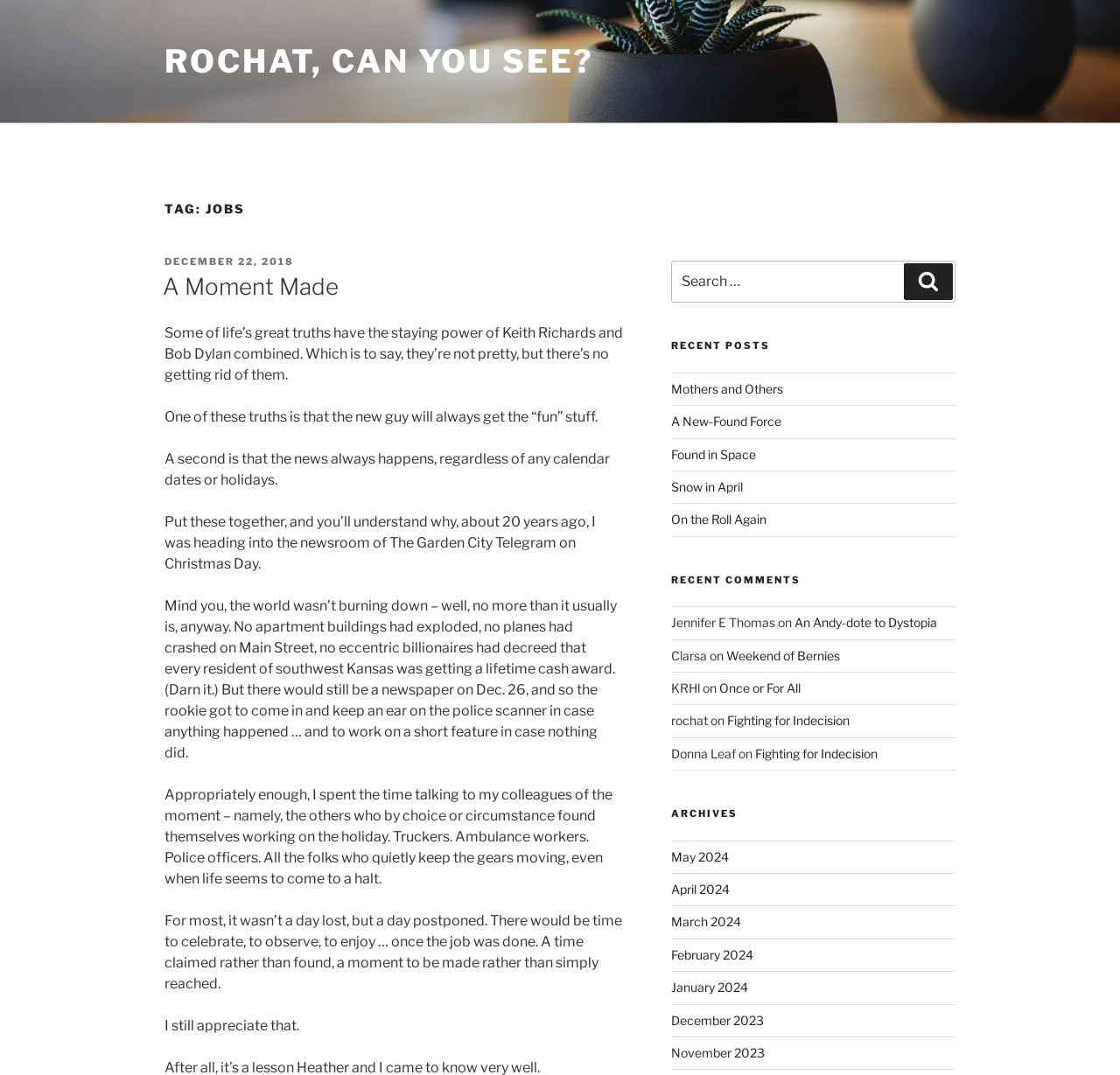How many recent comments are listed?
Using the visual information, reply with a single word or short phrase.

5